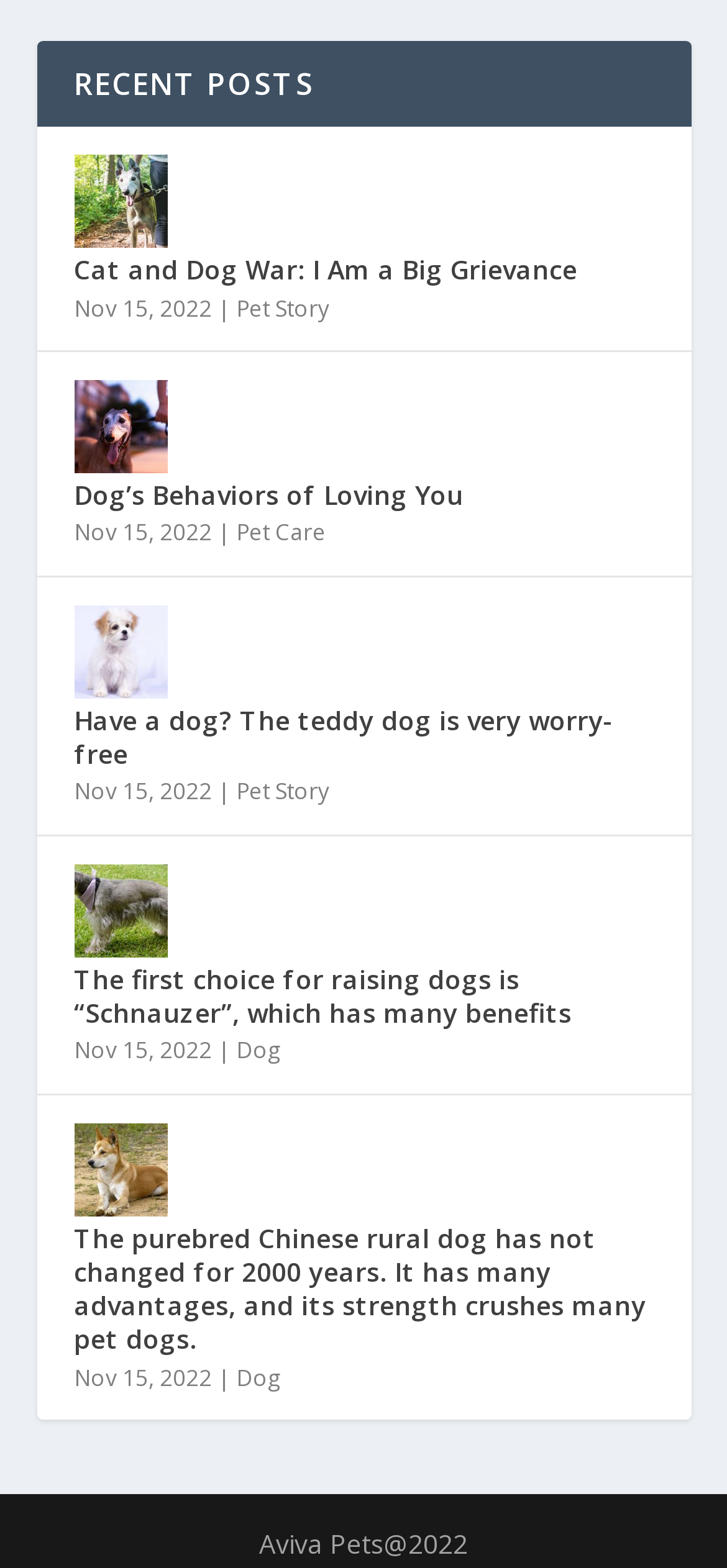What is the date of the posts?
Please respond to the question with a detailed and thorough explanation.

The date of the posts is 'Nov 15, 2022' because each post has a static text element with this date, indicating that all the posts were published on this date.